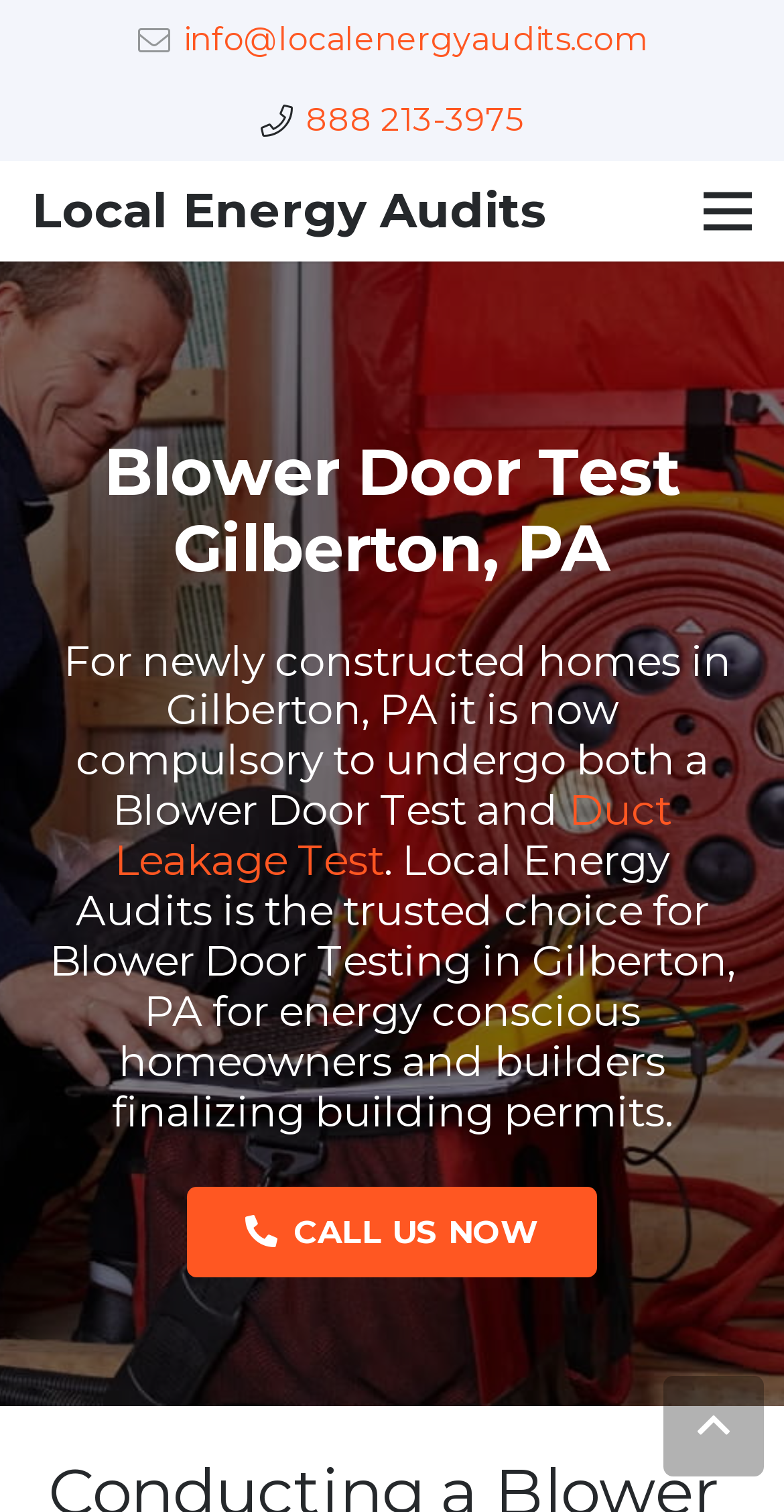Identify the bounding box coordinates for the UI element mentioned here: "Duct Leakage Test". Provide the coordinates as four float values between 0 and 1, i.e., [left, top, right, bottom].

[0.146, 0.519, 0.856, 0.586]